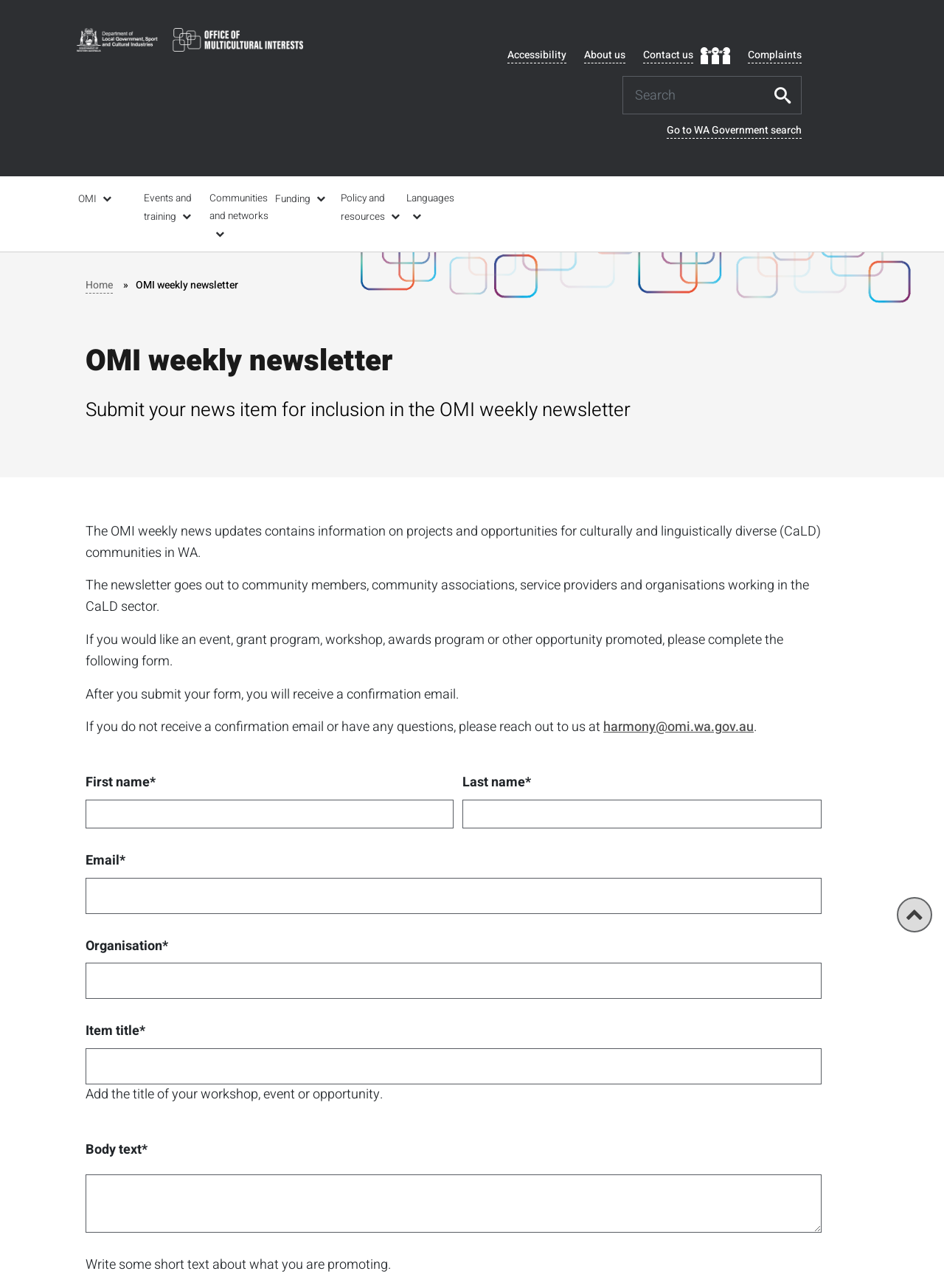What type of information is promoted through the OMI weekly newsletter?
Please provide a single word or phrase in response based on the screenshot.

Events, grants, workshops, awards programs